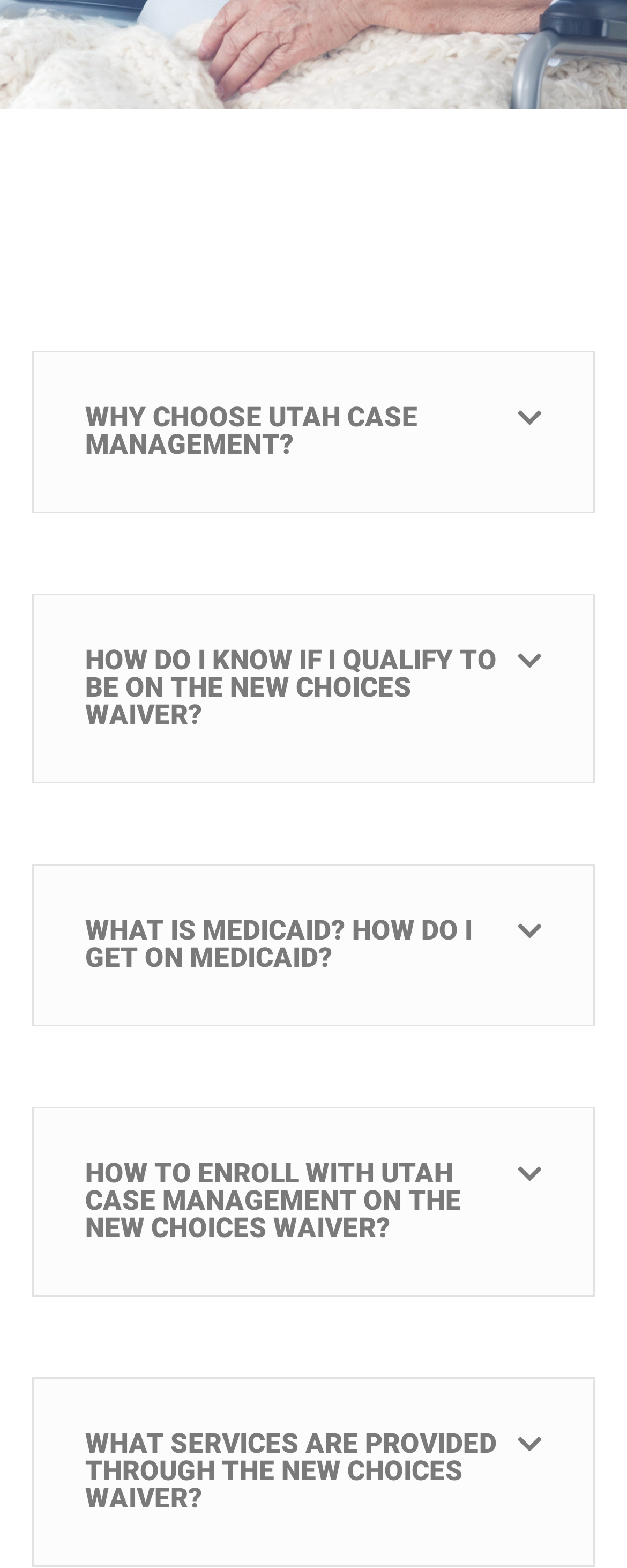Respond with a single word or phrase to the following question: How many links are on the webpage?

Five links